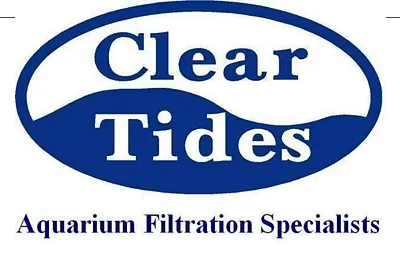Detail every aspect of the image in your description.

The image features the logo of "Clear Tides," prominently displayed with a blue and white color scheme. The design includes the words "Clear Tides" in bold, uppercase letters, stylized to convey professionalism and reliability in aquarium filtration. Beneath the main logo, the phrase "Aquarium Filtration Specialists" is featured in a smaller, elegant font, further emphasizing their expertise in the industry. This branding effectively communicates their commitment to providing high-quality filtration solutions for both hobbyists and professionals involved in aquarium maintenance.